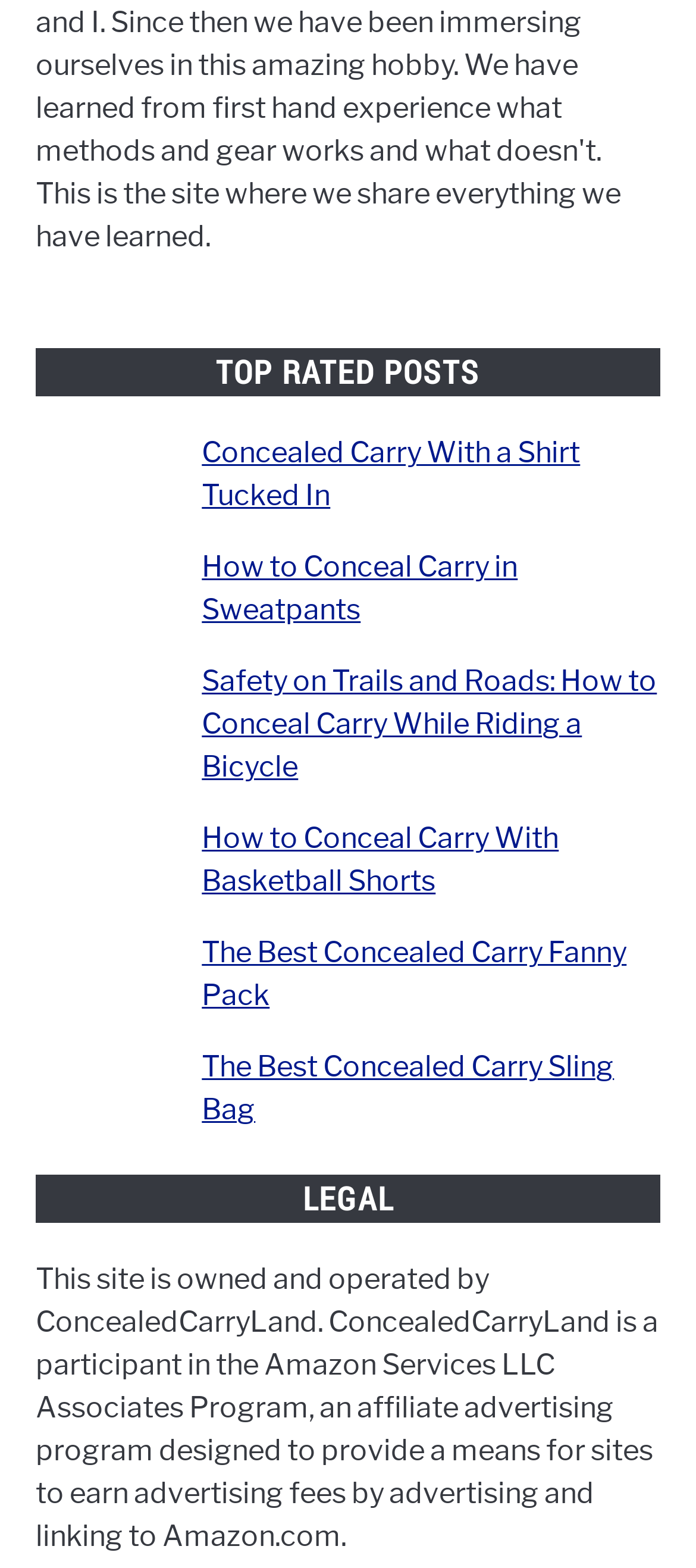How many top-rated posts are displayed?
Refer to the image and provide a one-word or short phrase answer.

6